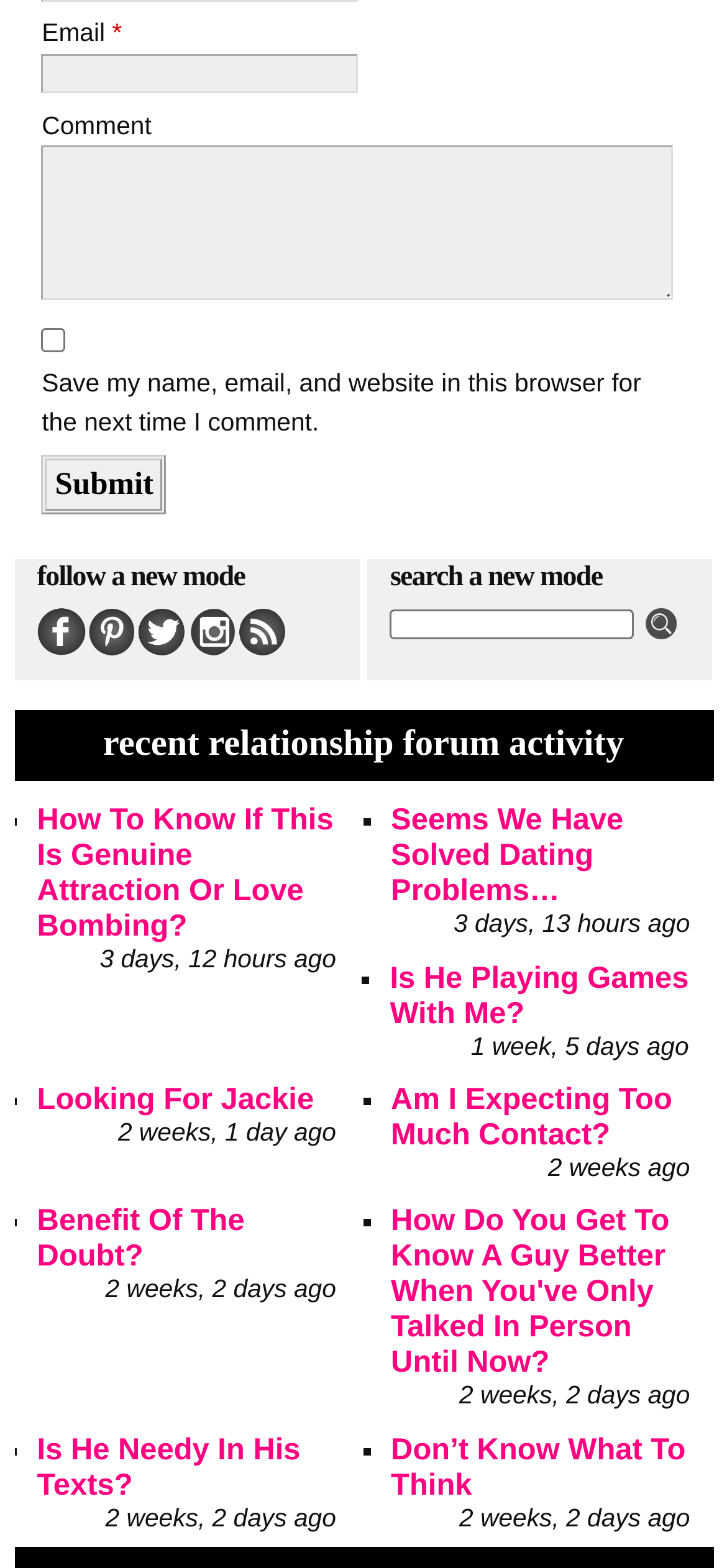Answer the question using only a single word or phrase: 
What social media platforms are linked in the top-right corner?

Facebook, Pinterest, Twitter, Instagram, RSS